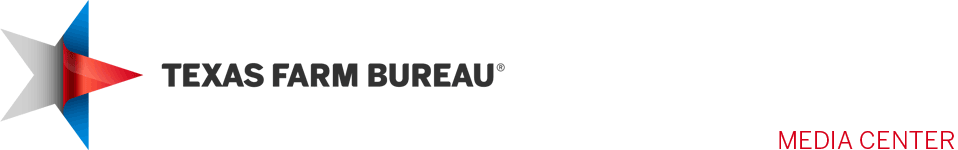Provide a comprehensive description of the image.

The image features the logo of the Texas Farm Bureau Media Center, which prominently displays the organization's name "TEXAS FARM BUREAU" in bold, dark lettering. Alongside the text, a notable design element is incorporated—a stylized star colored in grey, red, and blue, symbolizing the Texas flag. This logo serves as the visual identity for the media center, reflecting its commitment to representing Texas agriculture and serving as a hub for news and information related to the farming community. The design is modern and clean, emphasizing professionalism and dedication to the agricultural sector.